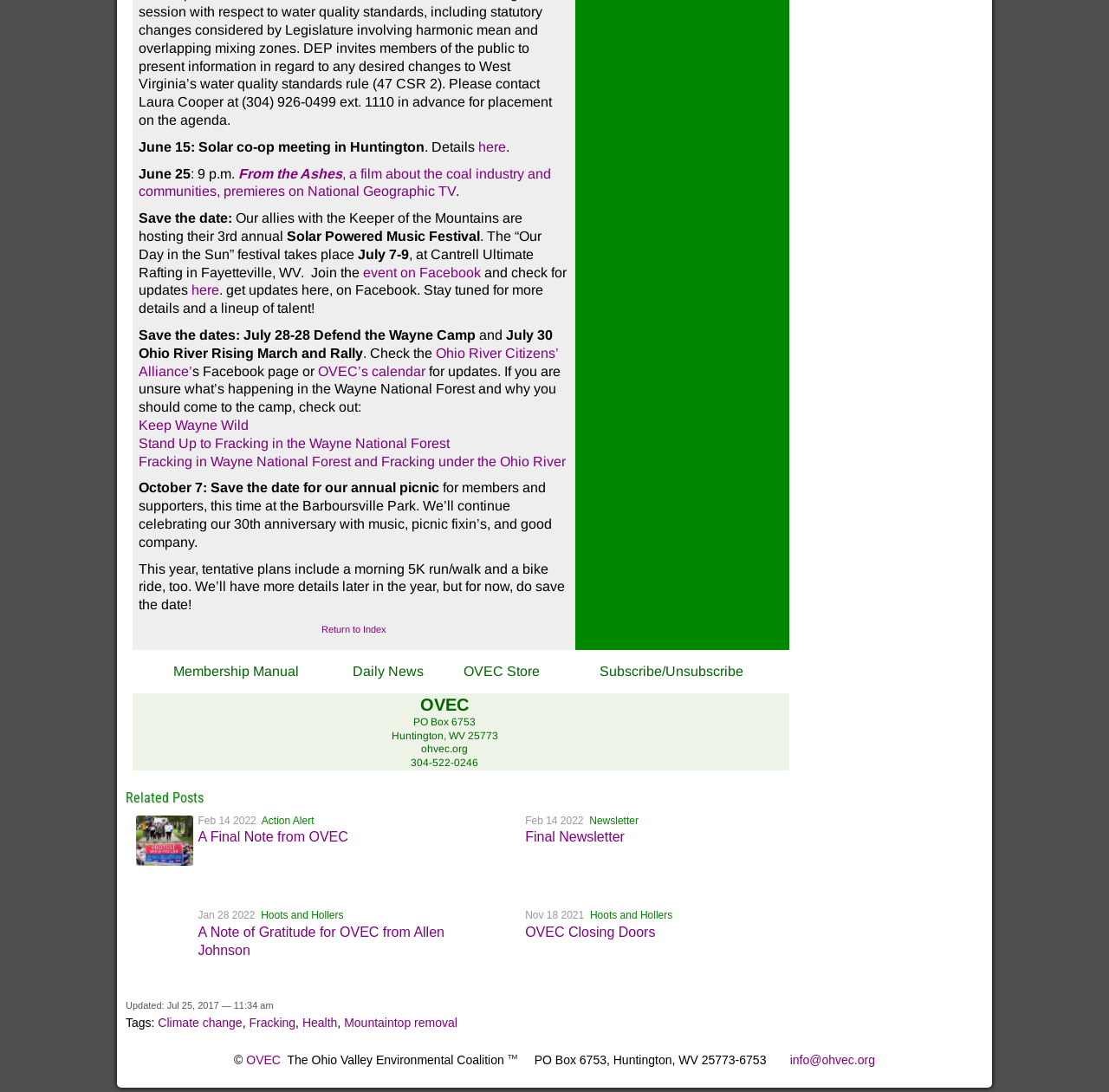Identify the bounding box coordinates of the region that should be clicked to execute the following instruction: "Follow OVEC on Twitter".

[0.212, 0.67, 0.242, 0.686]